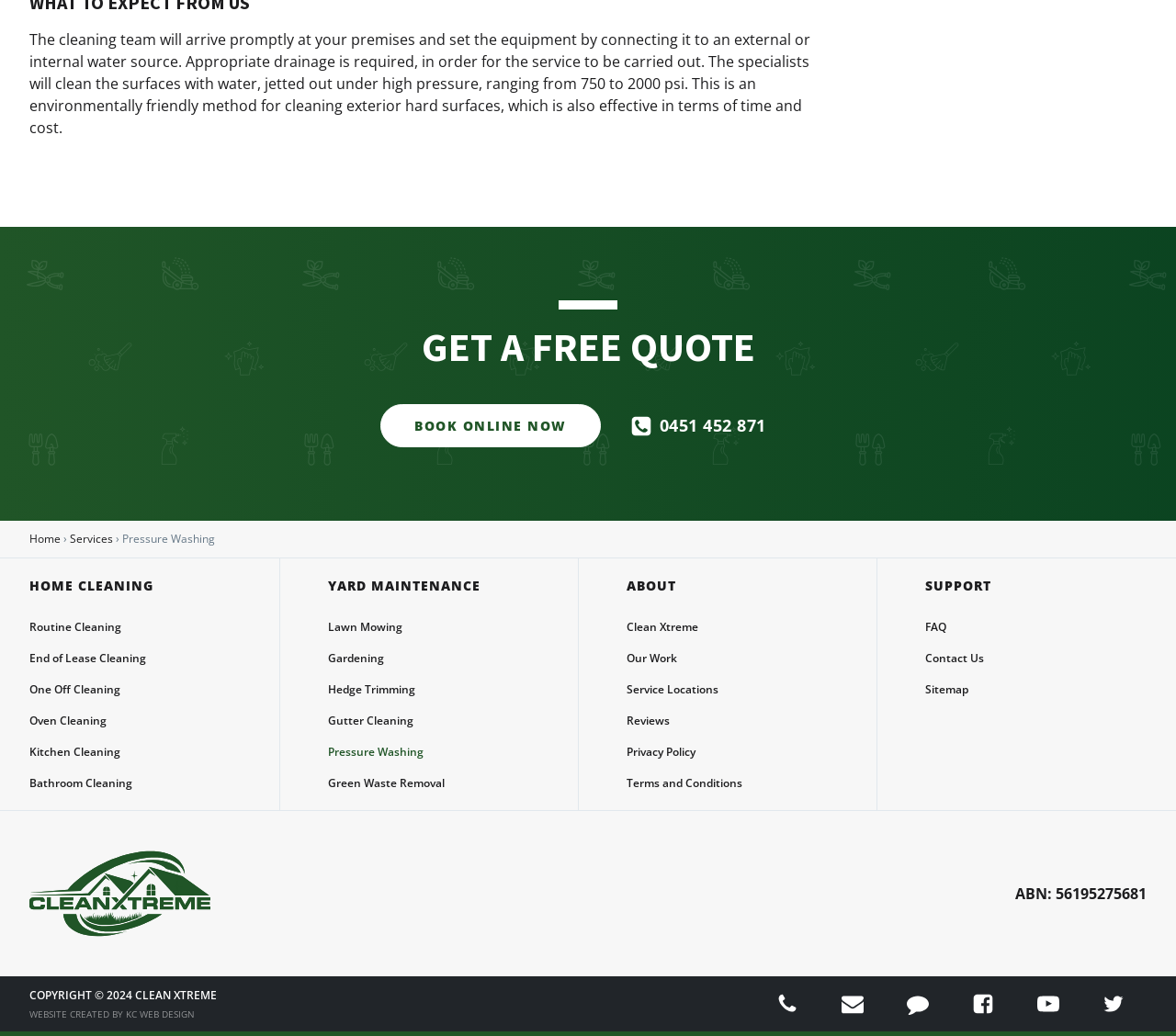Please answer the following question using a single word or phrase: 
How can I get a free quote?

Click 'GET A FREE QUOTE'